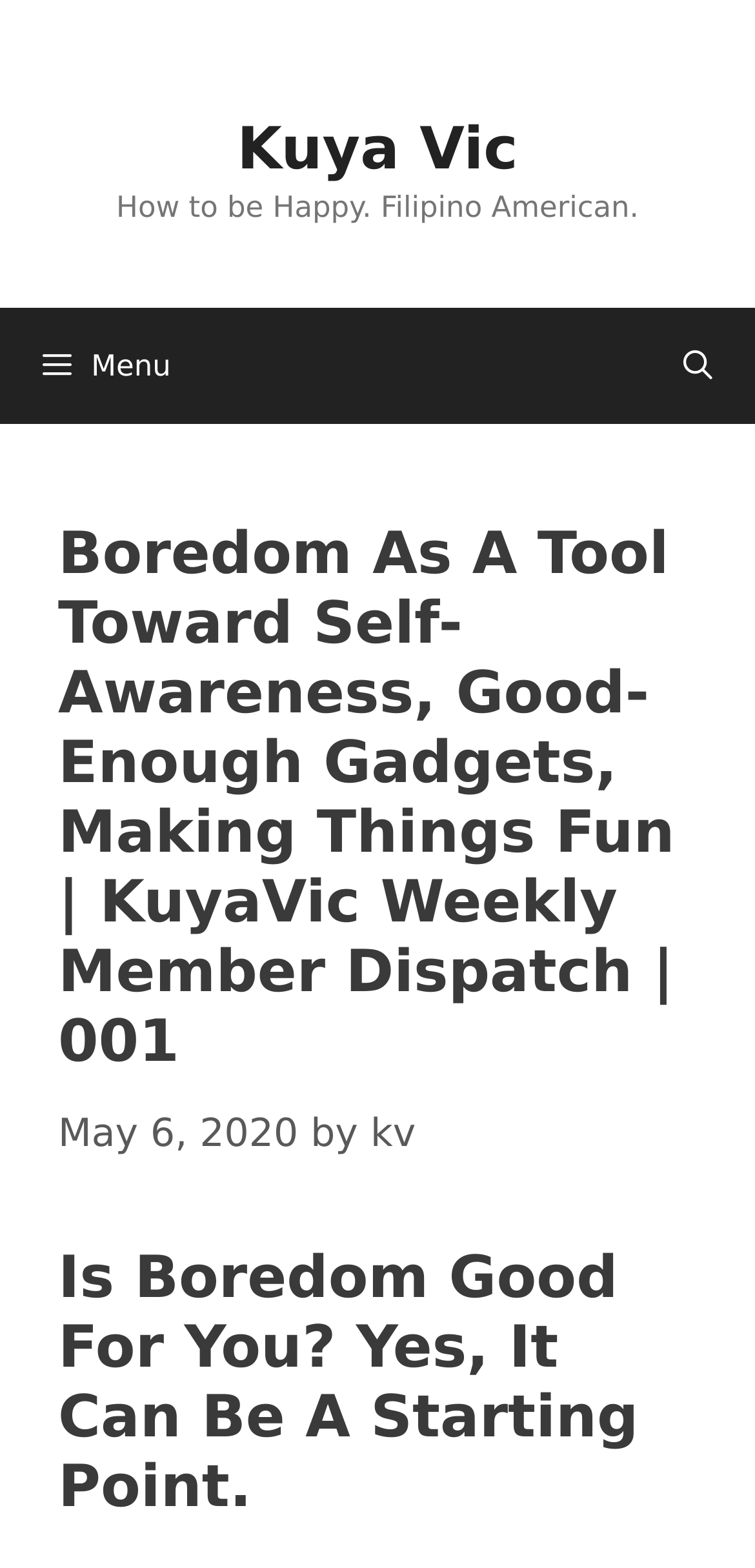Please provide a brief answer to the following inquiry using a single word or phrase:
When was the current article published?

May 6, 2020